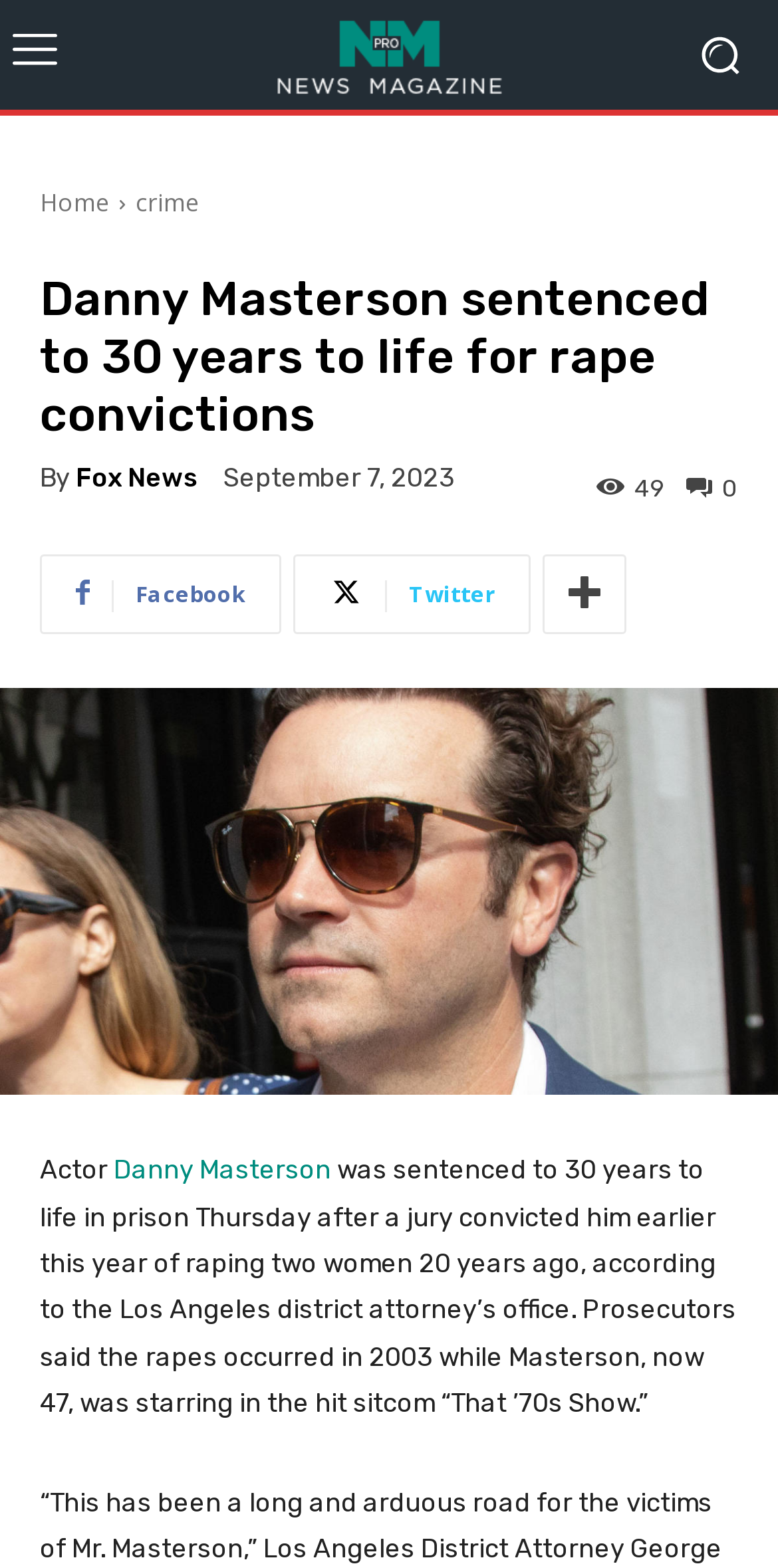Explain in detail what you observe on this webpage.

The webpage is about the news article "Danny Masterson sentenced to 30 years to life for rape convictions". At the top left, there is a logo image with a link to the "Home" page. Next to it, there are links to "crime" and other categories. 

Below the logo, there is a large heading that displays the title of the news article. Underneath the heading, there is a byline with the text "By" followed by a link to "Fox News". The publication date "September 7, 2023" is displayed next to the byline. 

On the right side of the byline, there is a time element with no text, and a link with the text "0" and an icon. Below these elements, there are social media links to Facebook, Twitter, and another platform. 

The main content of the news article starts below these elements. It begins with the text "Actor" followed by a link to "Danny Masterson". The rest of the article describes how Danny Masterson was sentenced to 30 years to life in prison for raping two women 20 years ago. The article also mentions that the rapes occurred in 2003 while Masterson was starring in the sitcom "That ’70s Show". 

There is a large image that spans the entire width of the page below the article text. At the top right of the page, there is a small image, and another small image at the top left.